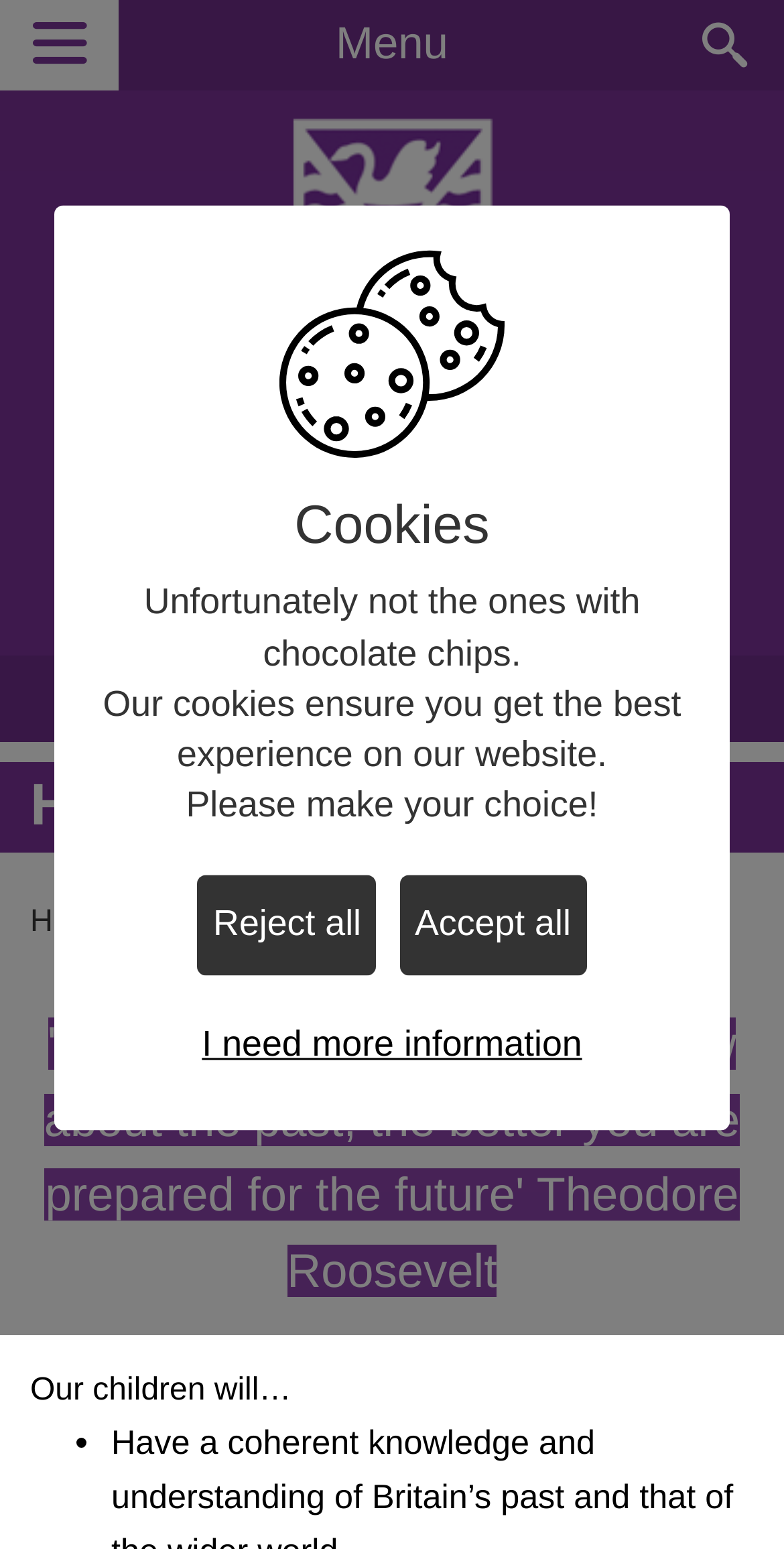Find the bounding box coordinates for the area you need to click to carry out the instruction: "Click on the 'Home Page' link". The coordinates should be four float numbers between 0 and 1, indicated as [left, top, right, bottom].

[0.373, 0.076, 0.627, 0.24]